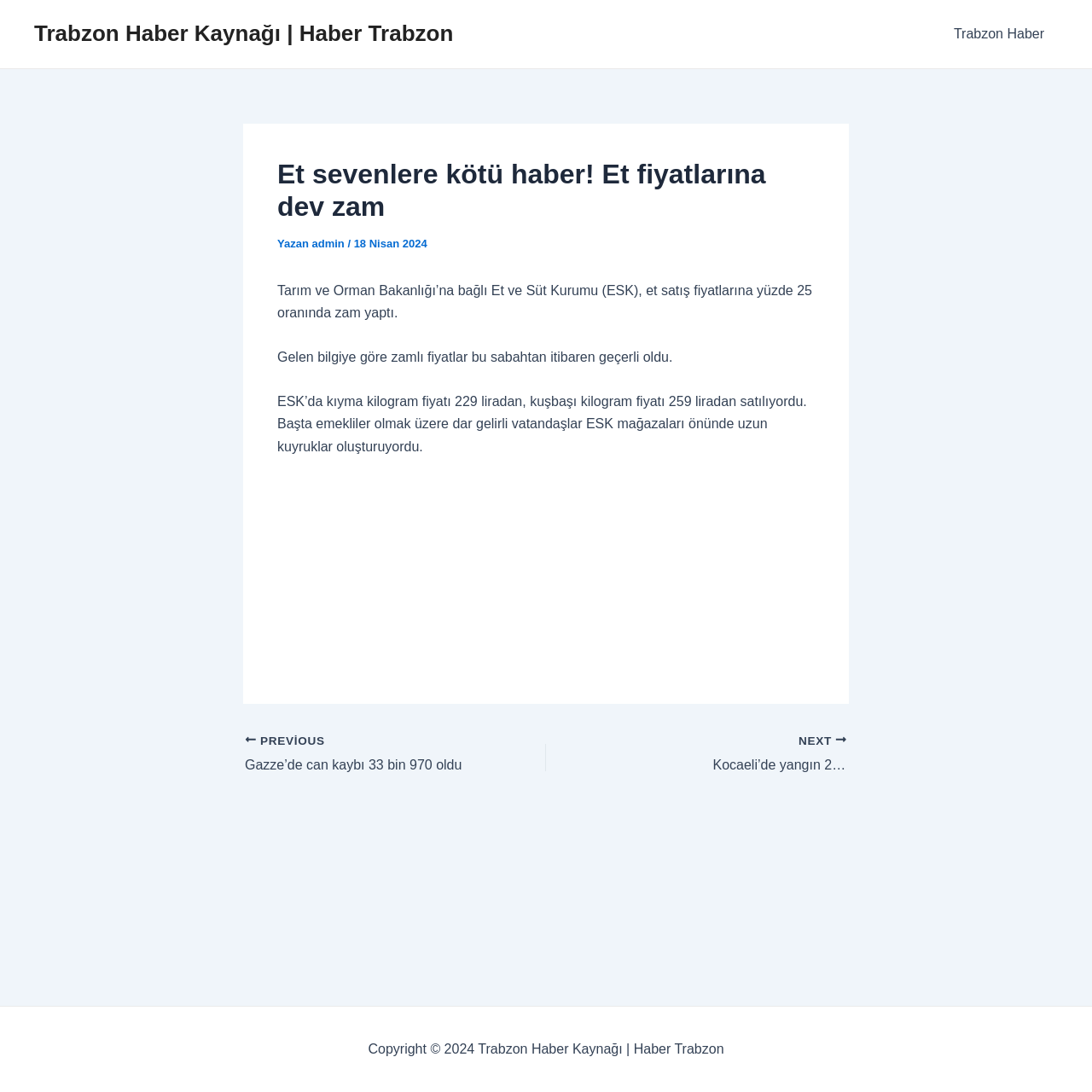Provide a one-word or one-phrase answer to the question:
Who wrote the article?

admin